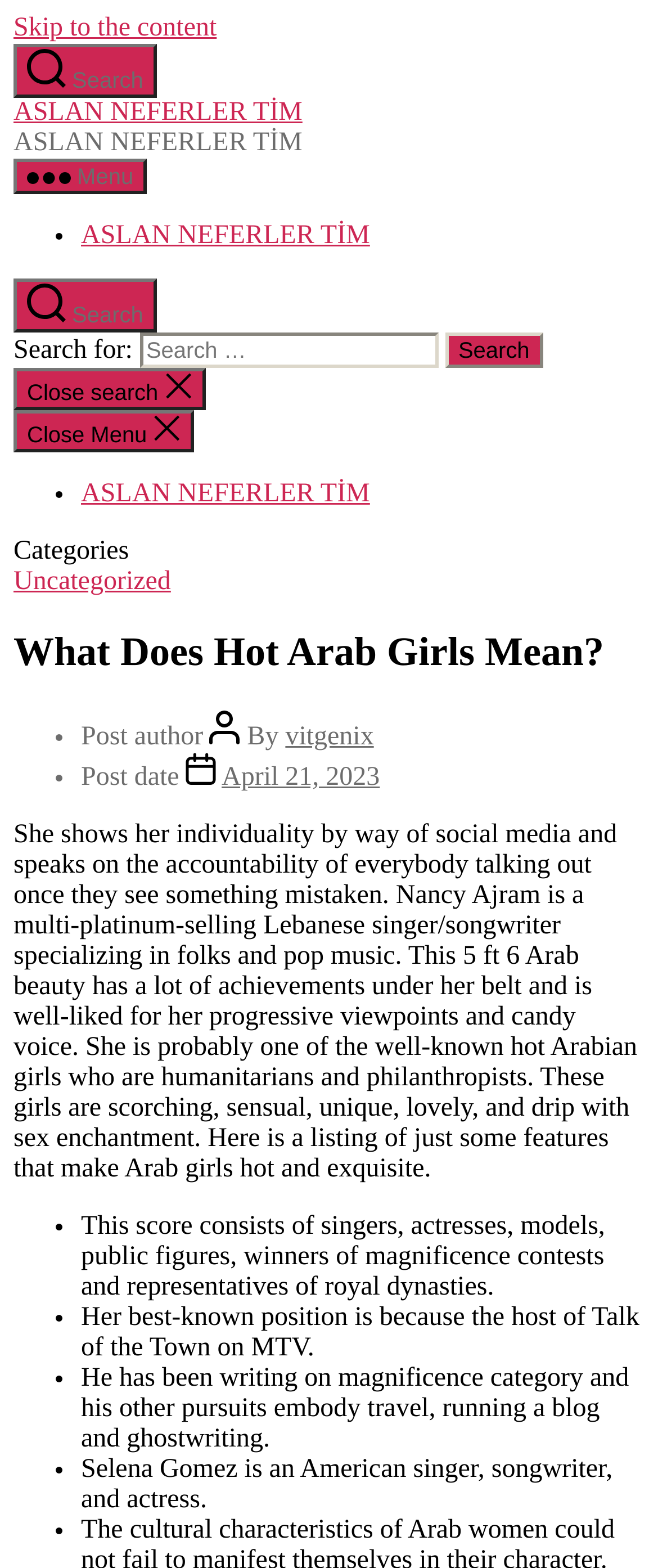What is the purpose of the search button?
Please look at the screenshot and answer in one word or a short phrase.

To search the website